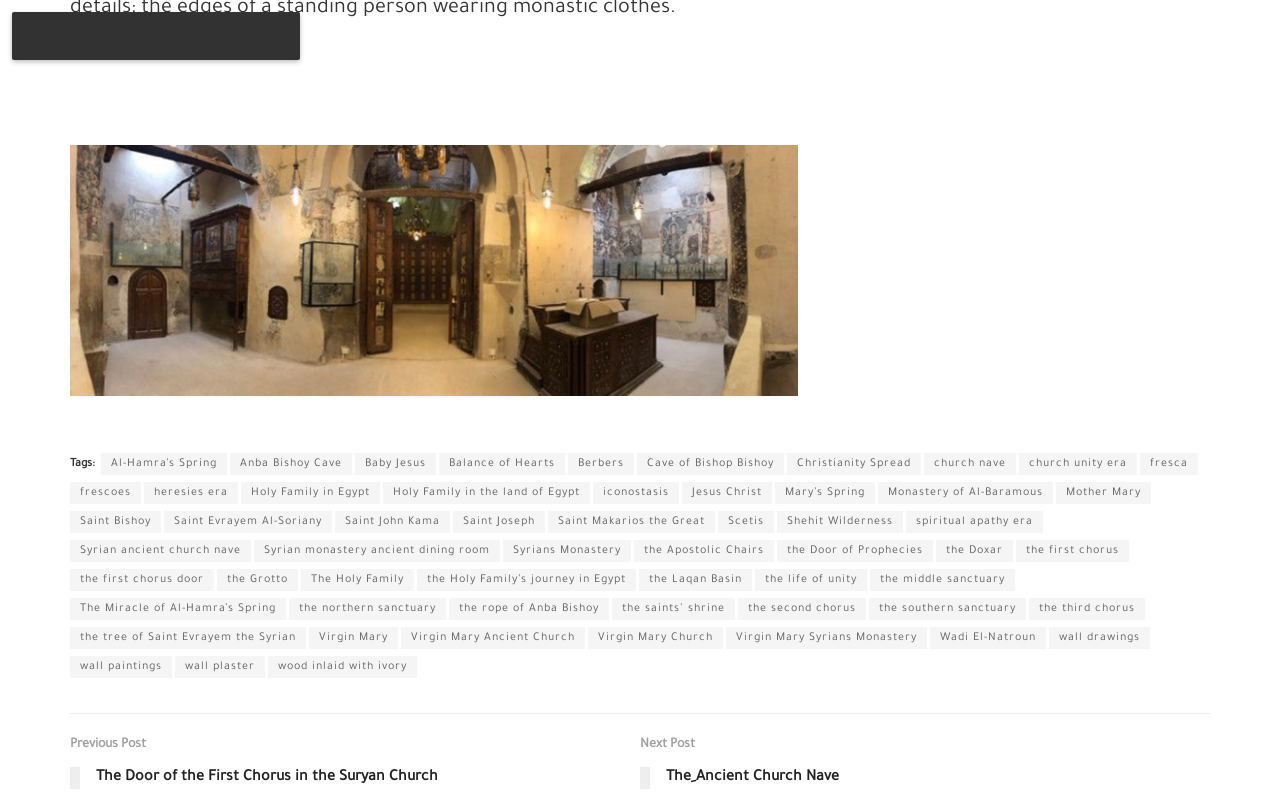Please provide the bounding box coordinates for the UI element as described: "spiritual apathy era". The coordinates must be four floats between 0 and 1, represented as [left, top, right, bottom].

[0.708, 0.636, 0.815, 0.663]